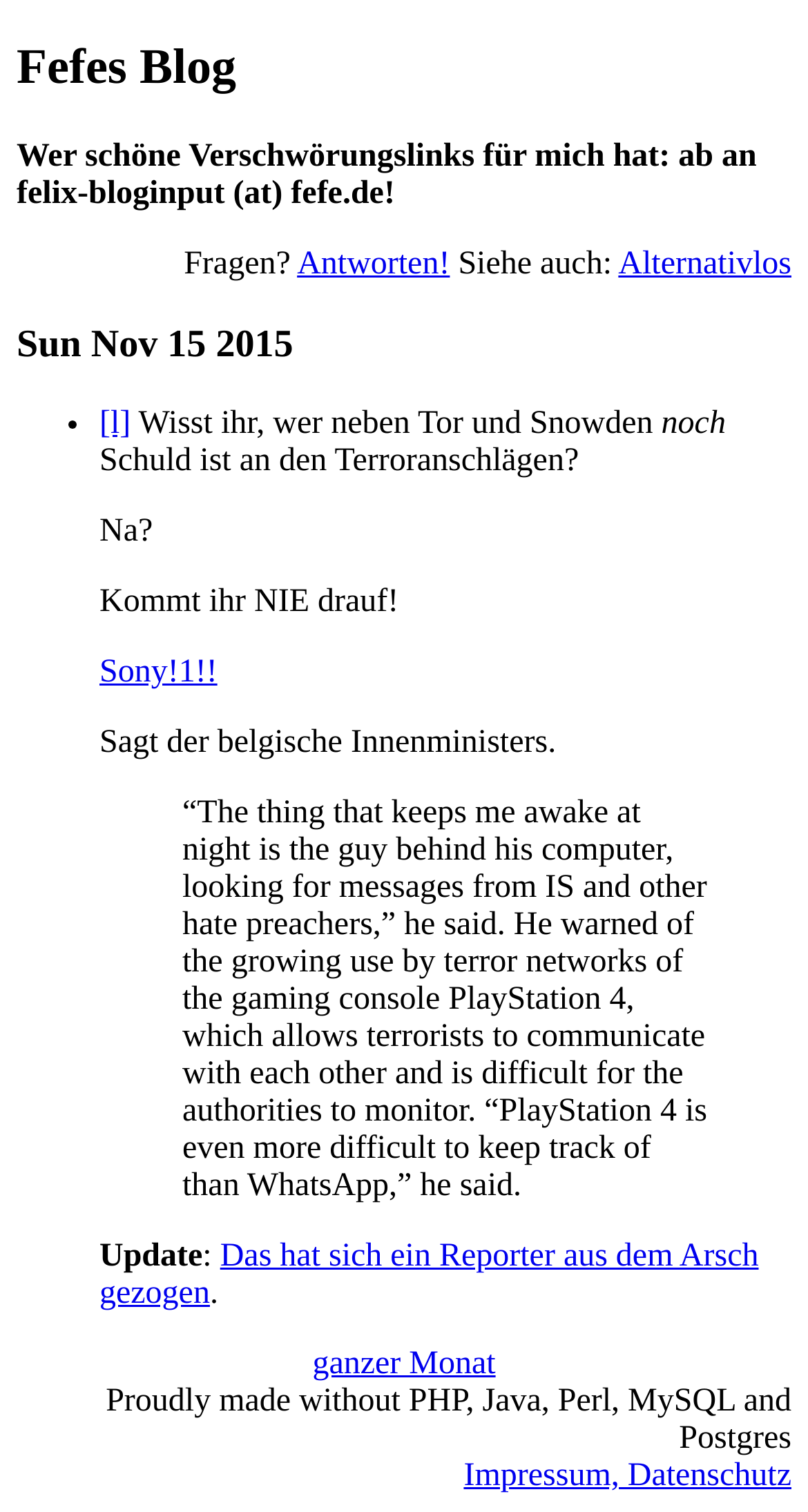Determine the bounding box coordinates for the area you should click to complete the following instruction: "Click on the 'Sony!1!!' link".

[0.123, 0.433, 0.269, 0.457]